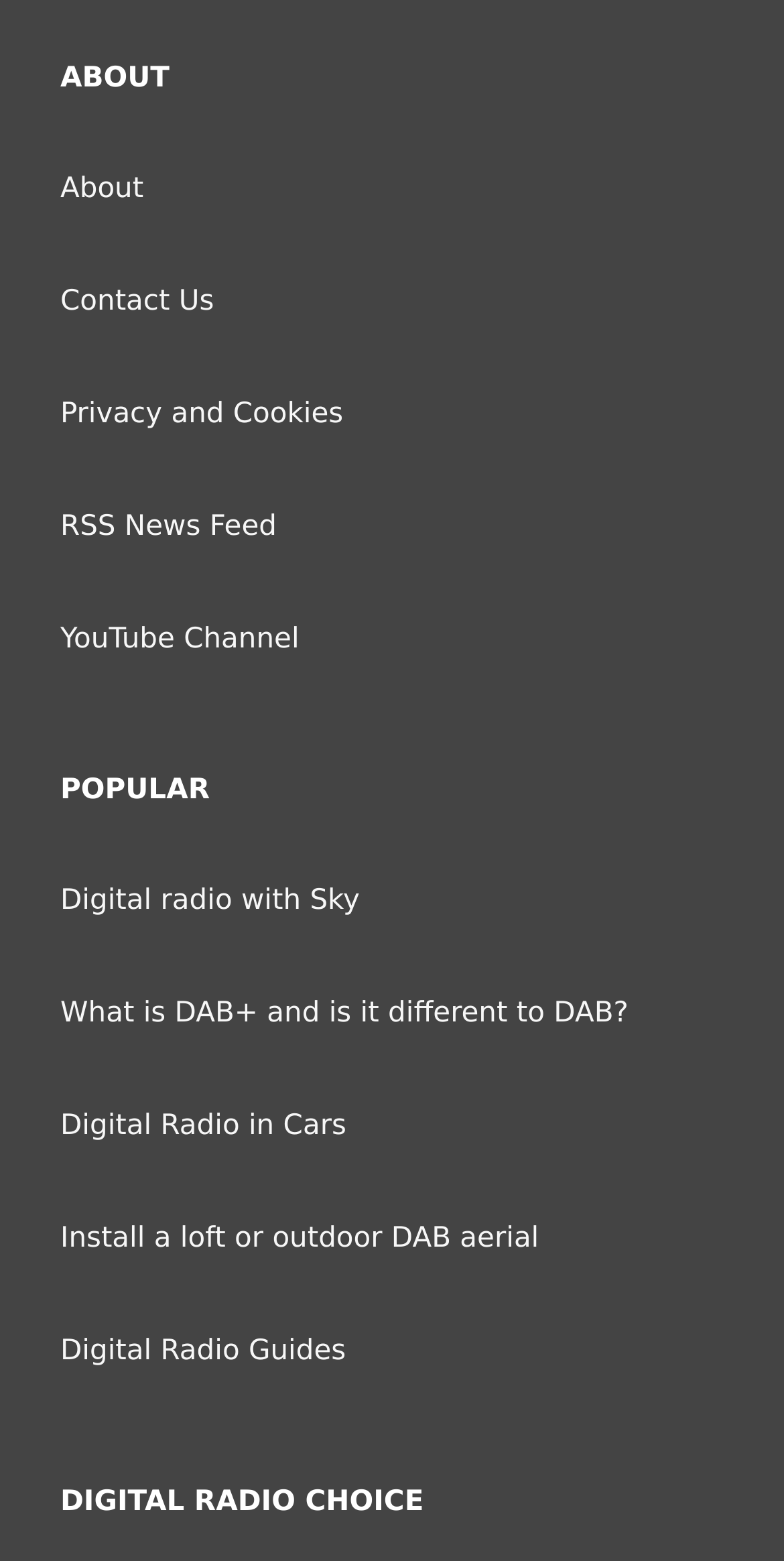Give the bounding box coordinates for the element described by: "Privacy and Cookies".

[0.077, 0.234, 0.438, 0.297]